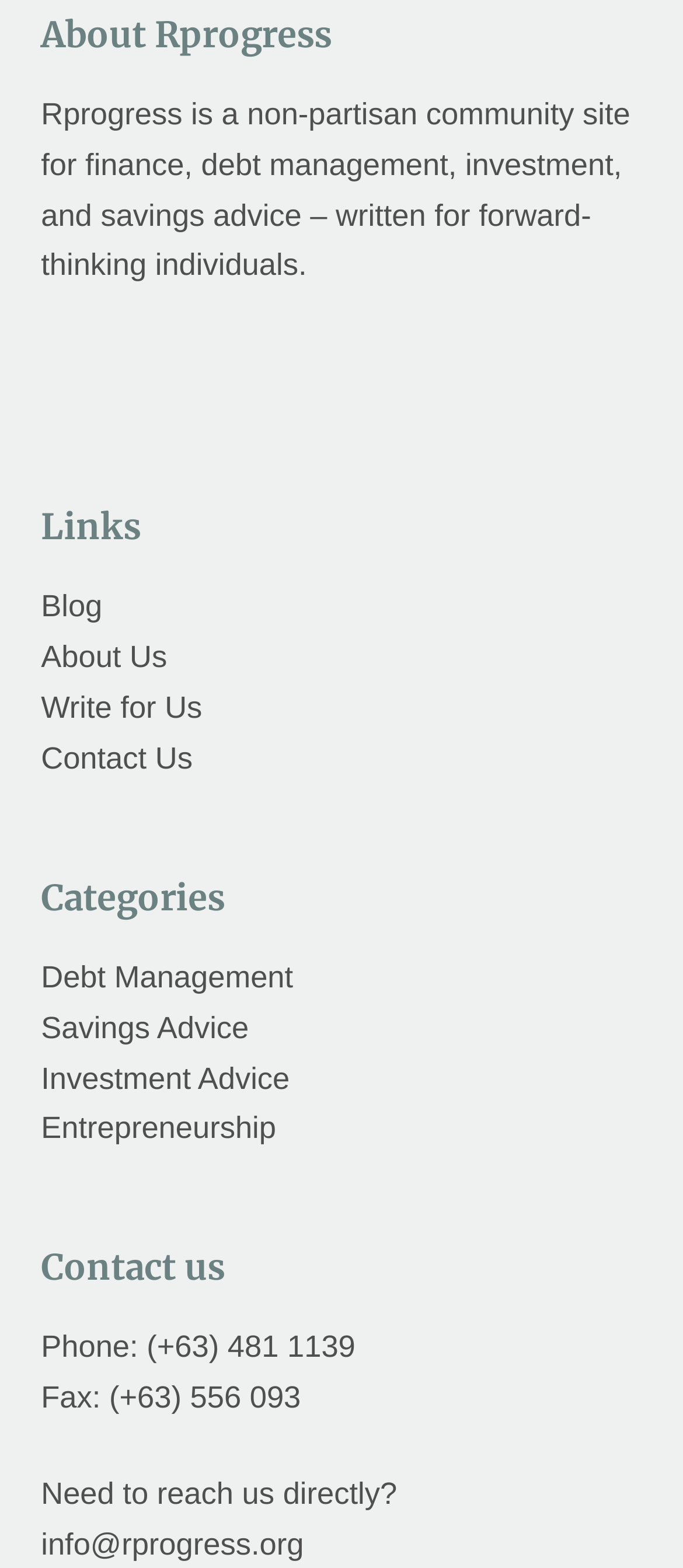Please locate the bounding box coordinates of the element that should be clicked to achieve the given instruction: "Learn about 'Entrepreneurship'".

[0.06, 0.708, 0.404, 0.731]